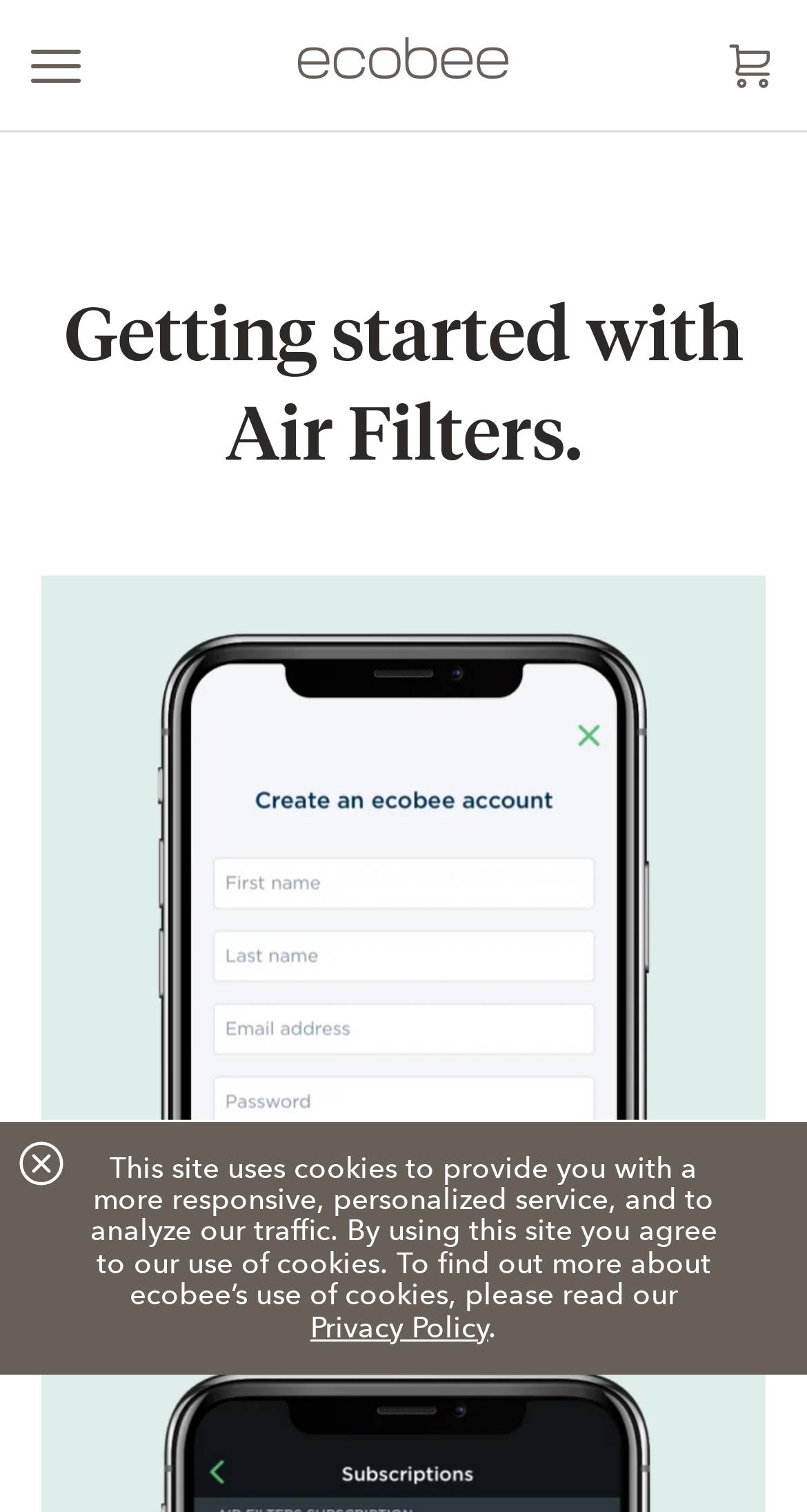Locate the primary heading on the webpage and return its text.

Getting started with Air Filters.